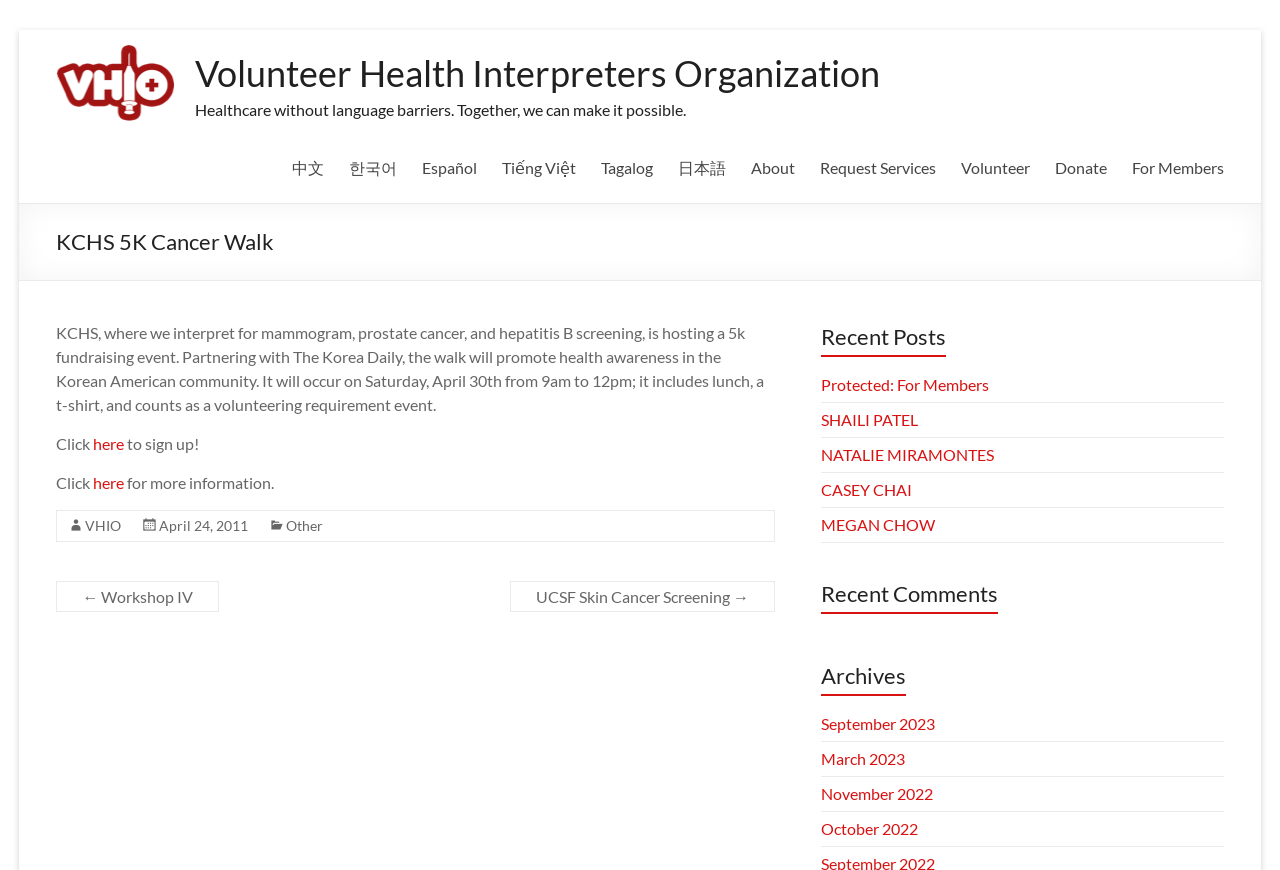Identify the bounding box for the UI element that is described as follows: "NATALIE MIRAMONTES".

[0.641, 0.511, 0.777, 0.533]